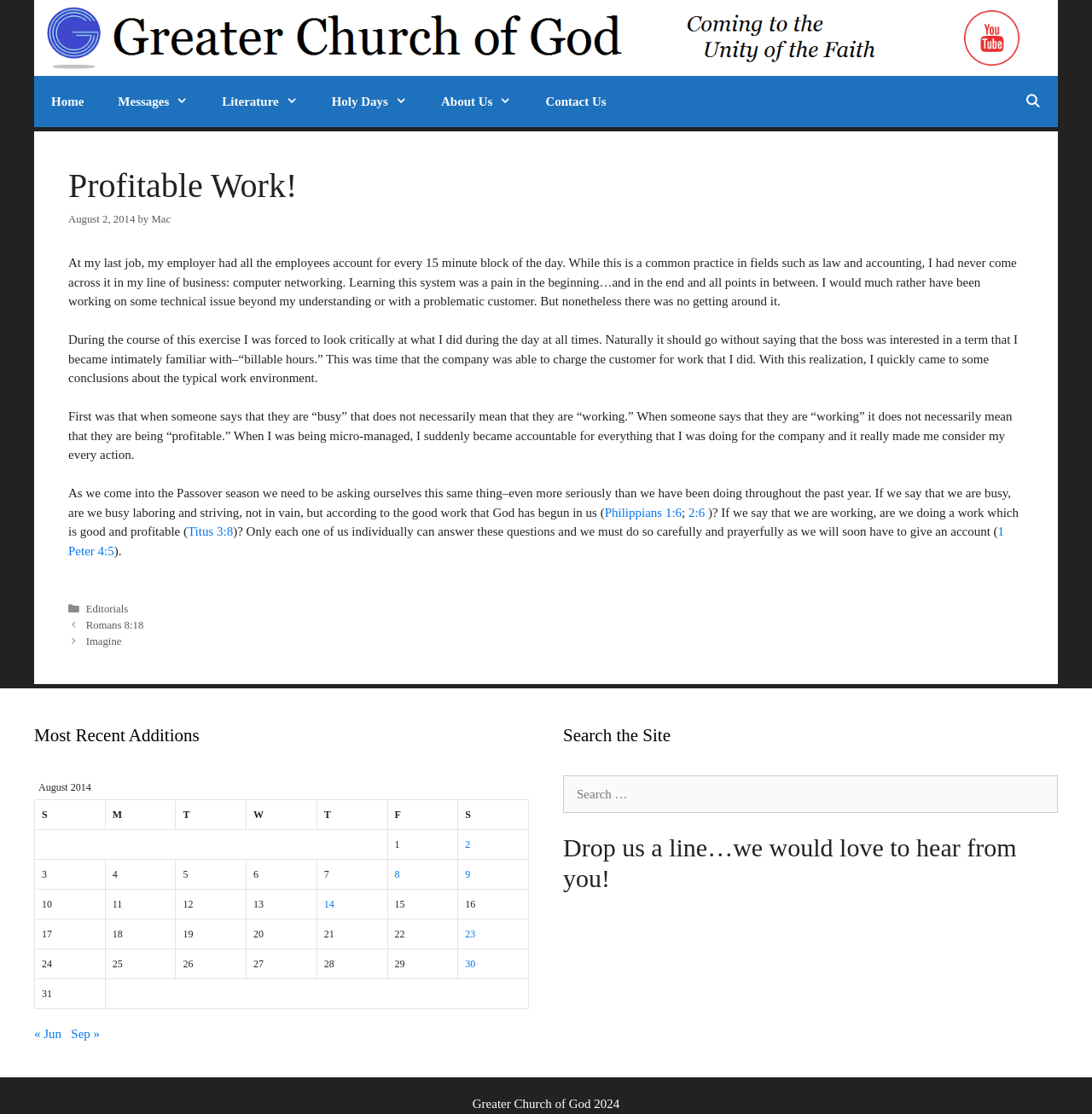Please examine the image and answer the question with a detailed explanation:
What is the category of the article?

The category of the article can be found in the footer section of the webpage, where it is written as 'Categories' and 'Editorials' is listed as one of the categories.